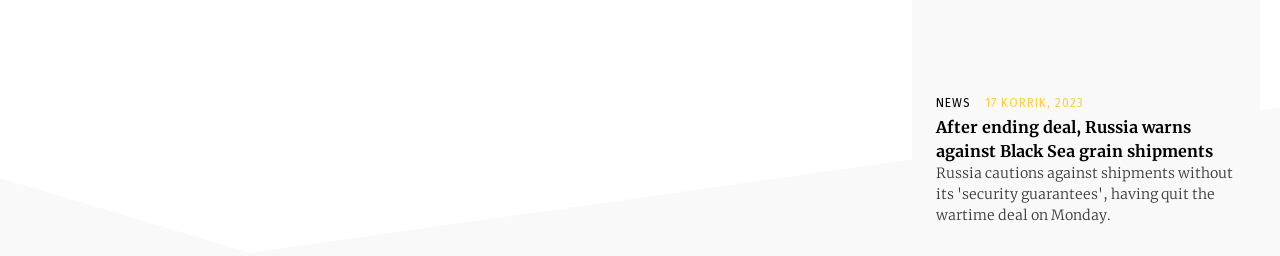What did Russia issue warnings about?
Observe the image and answer the question with a one-word or short phrase response.

Shipments without security guarantees